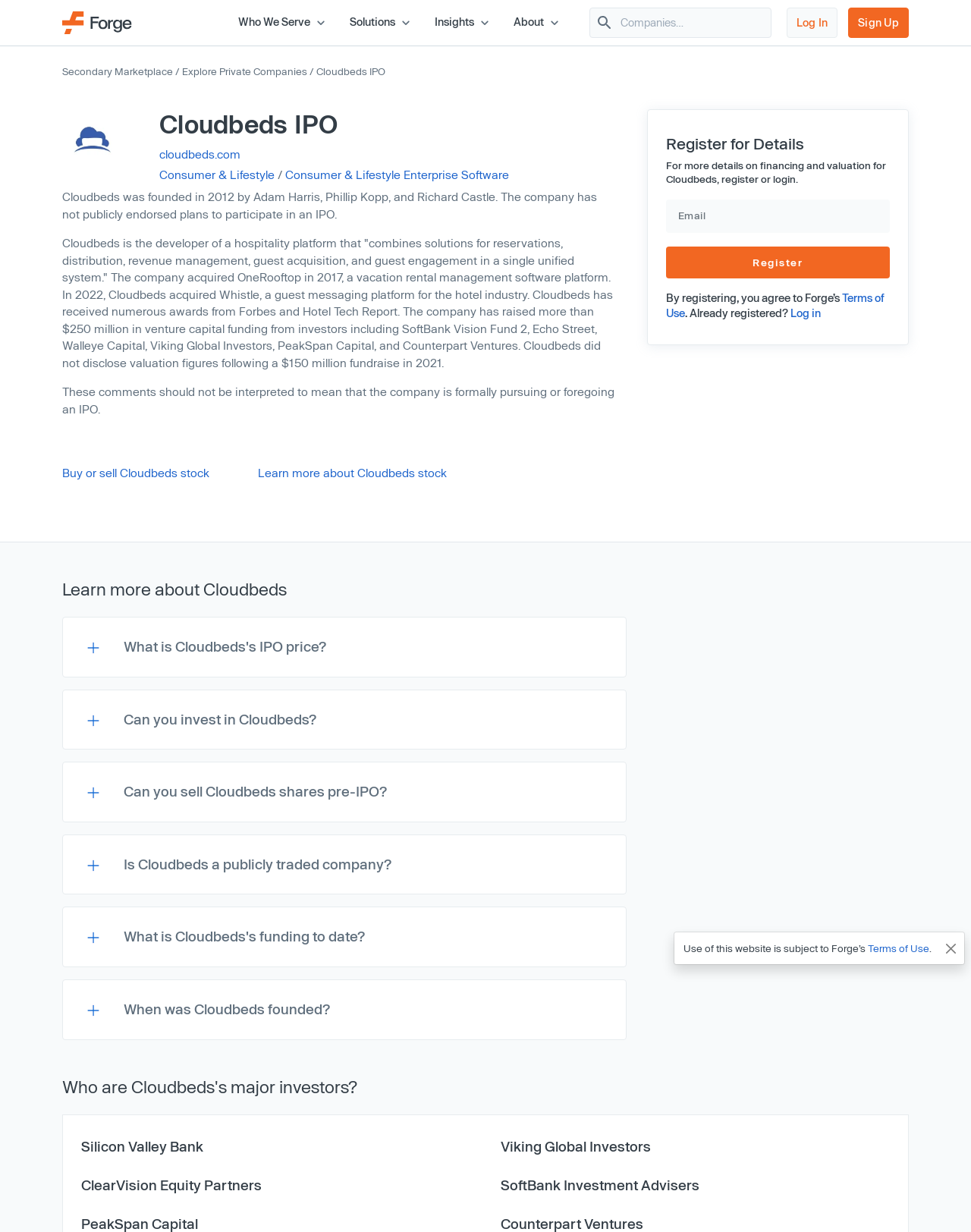Please respond in a single word or phrase: 
What is the name of the company described on this webpage?

Cloudbeds